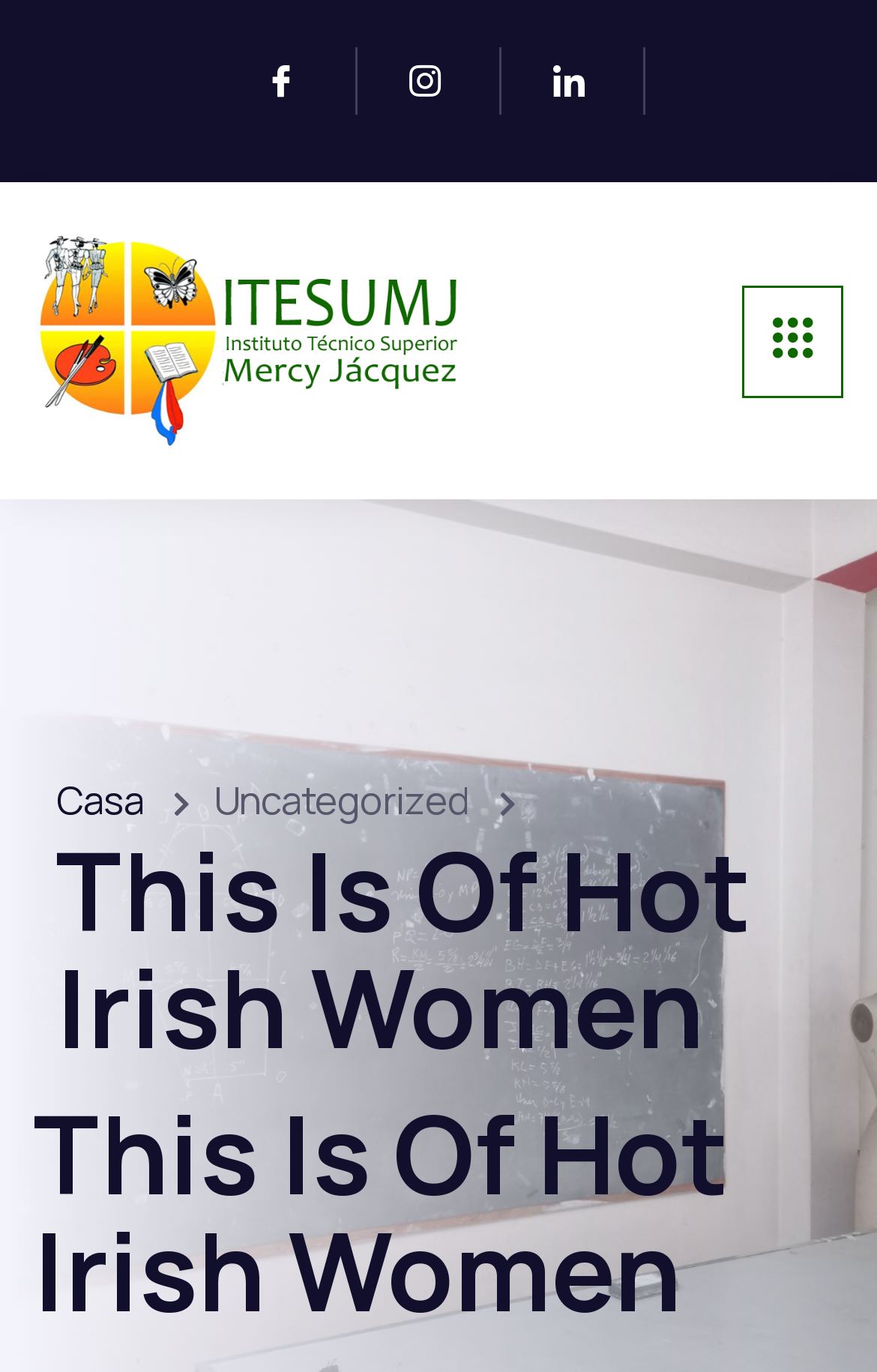Locate the UI element described as follows: "Casa". Return the bounding box coordinates as four float numbers between 0 and 1 in the order [left, top, right, bottom].

[0.064, 0.564, 0.164, 0.602]